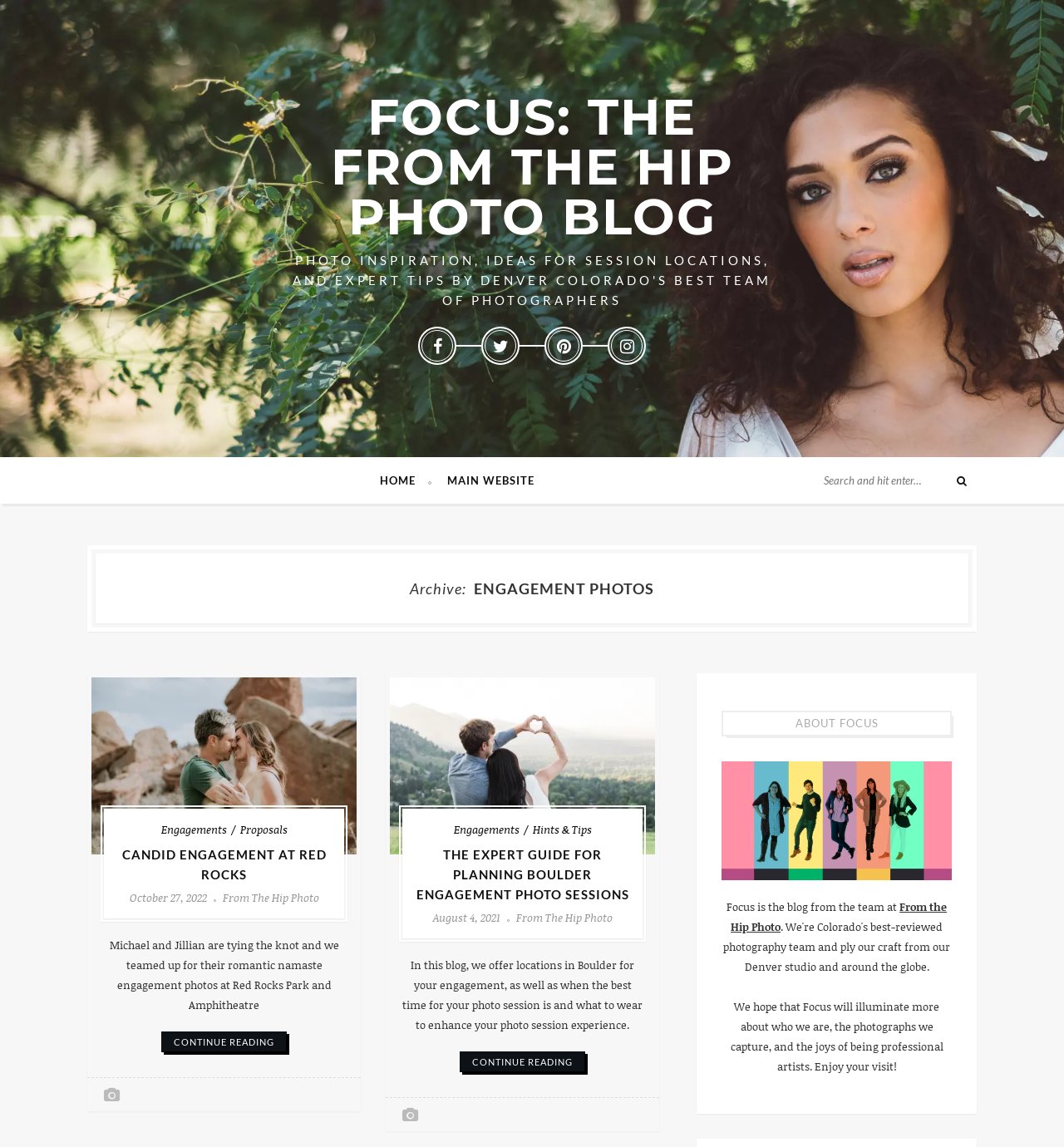Please answer the following question using a single word or phrase: 
What is the name of the photography team?

From The Hip Photo